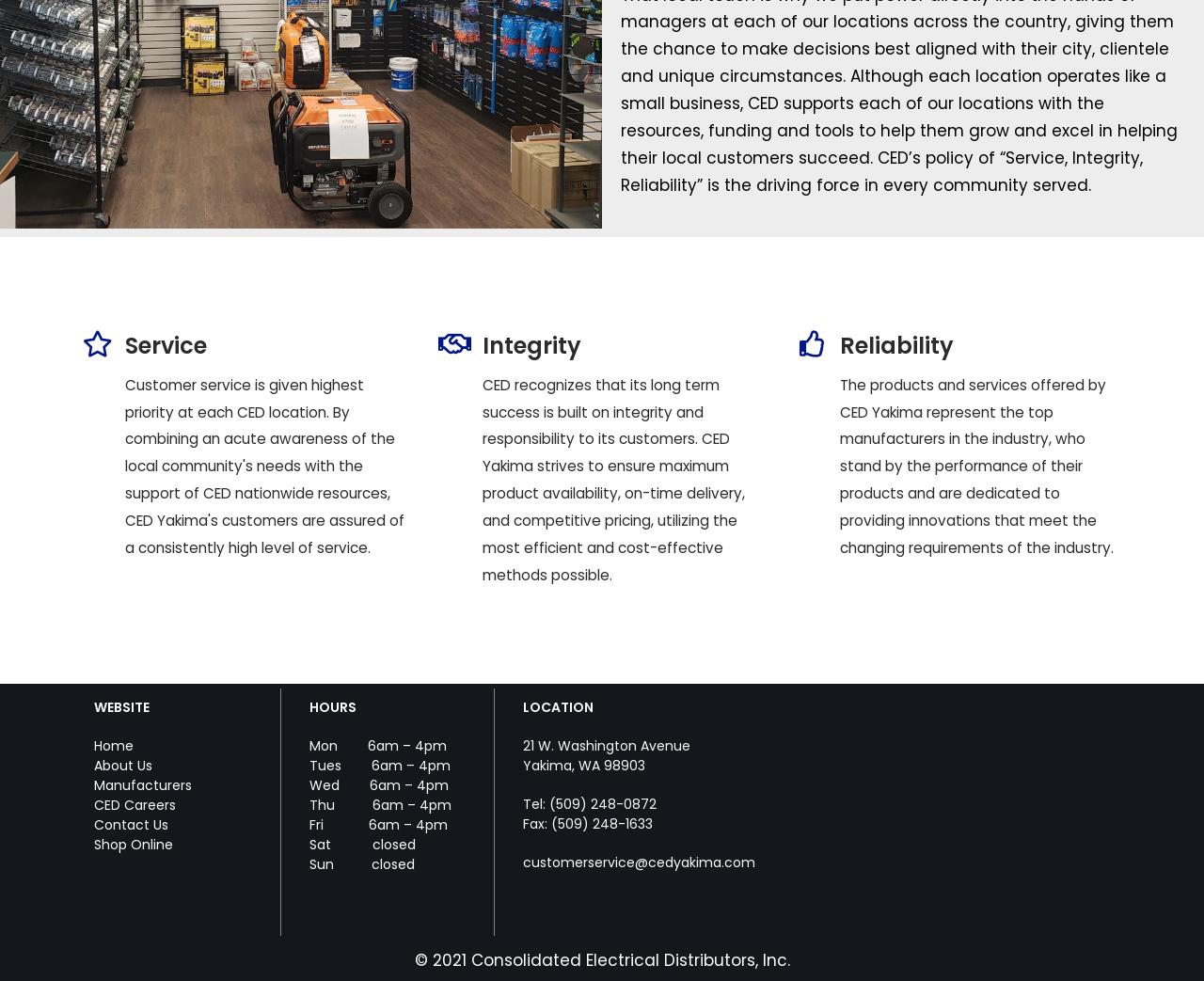Answer the question using only a single word or phrase: 
What is the name of the company?

CED